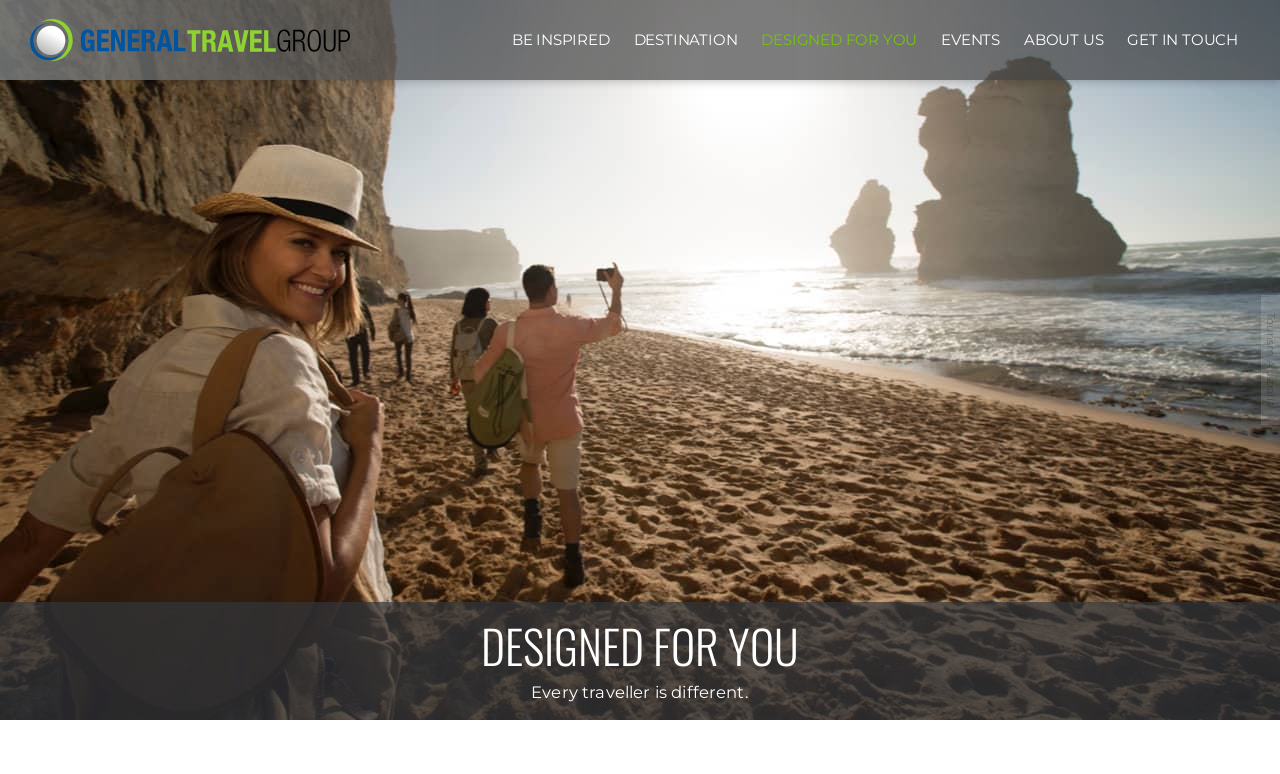Bounding box coordinates are given in the format (top-left x, top-left y, bottom-right x, bottom-right y). All values should be floating point numbers between 0 and 1. Provide the bounding box coordinate for the UI element described as: Cricket Australia Travel Office

[0.73, 0.102, 0.914, 0.127]